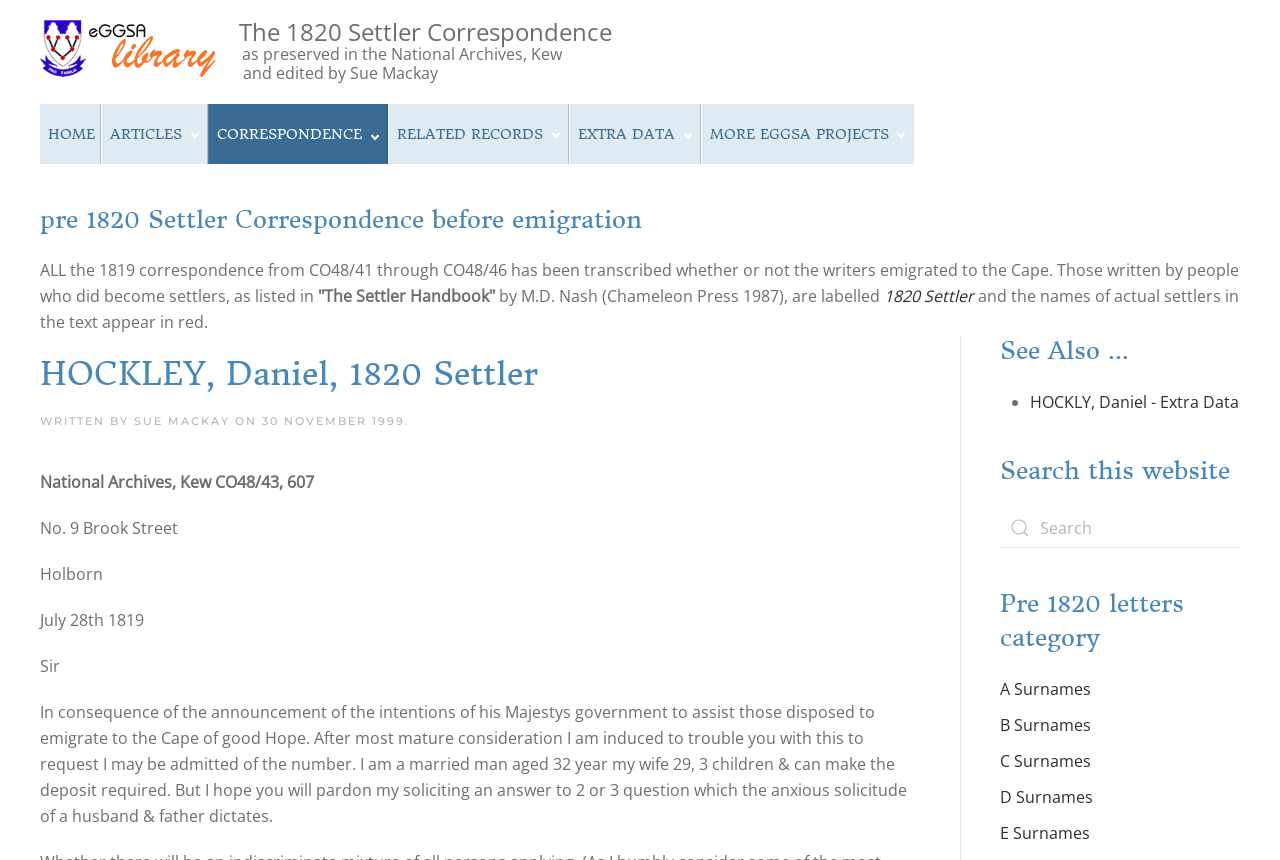Please provide the bounding box coordinates for the UI element as described: "E Surnames". The coordinates must be four floats between 0 and 1, represented as [left, top, right, bottom].

[0.781, 0.955, 0.852, 0.981]